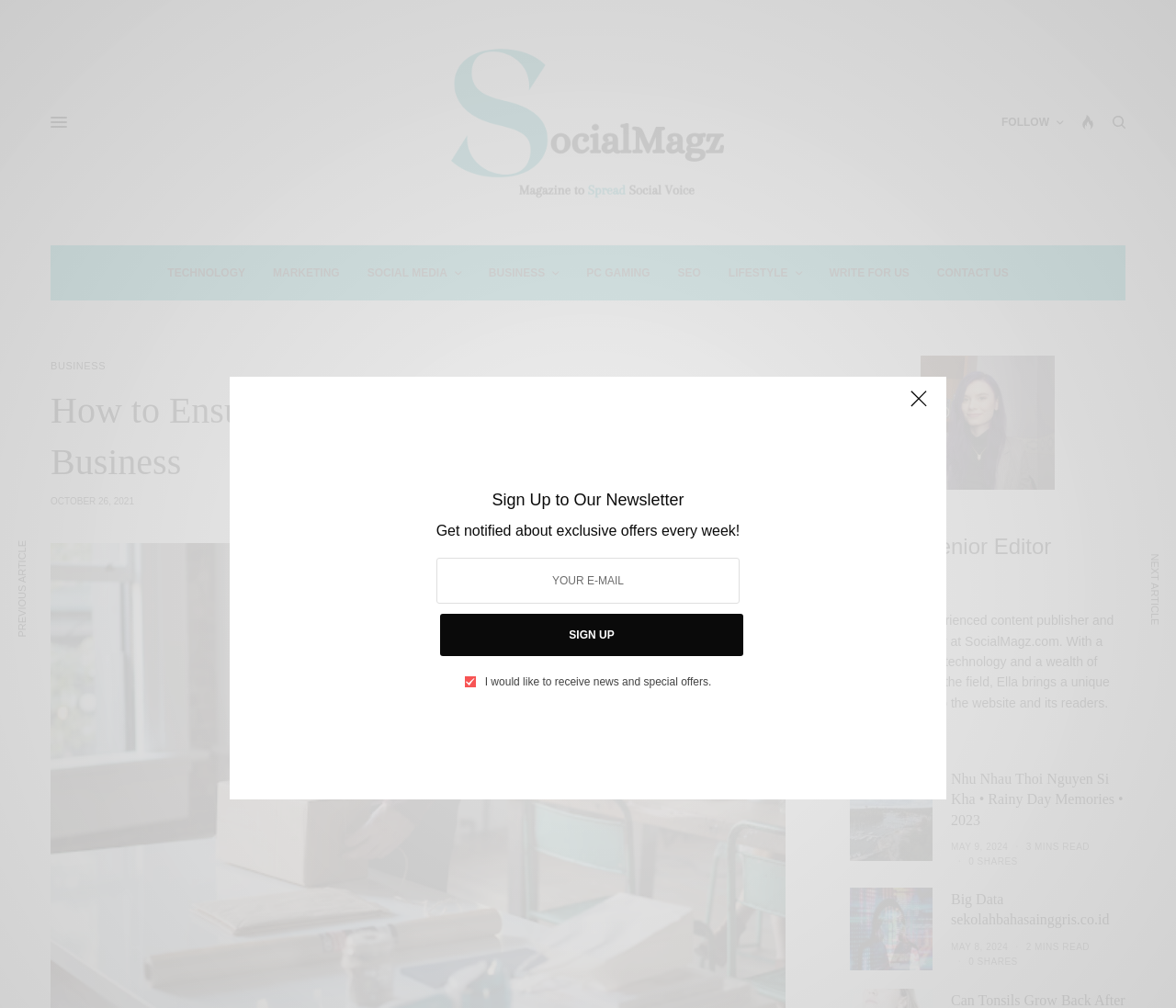Determine the coordinates of the bounding box that should be clicked to complete the instruction: "Read the article 'How to Ensure the Success of Your Delivery Business'". The coordinates should be represented by four float numbers between 0 and 1: [left, top, right, bottom].

[0.043, 0.382, 0.668, 0.484]